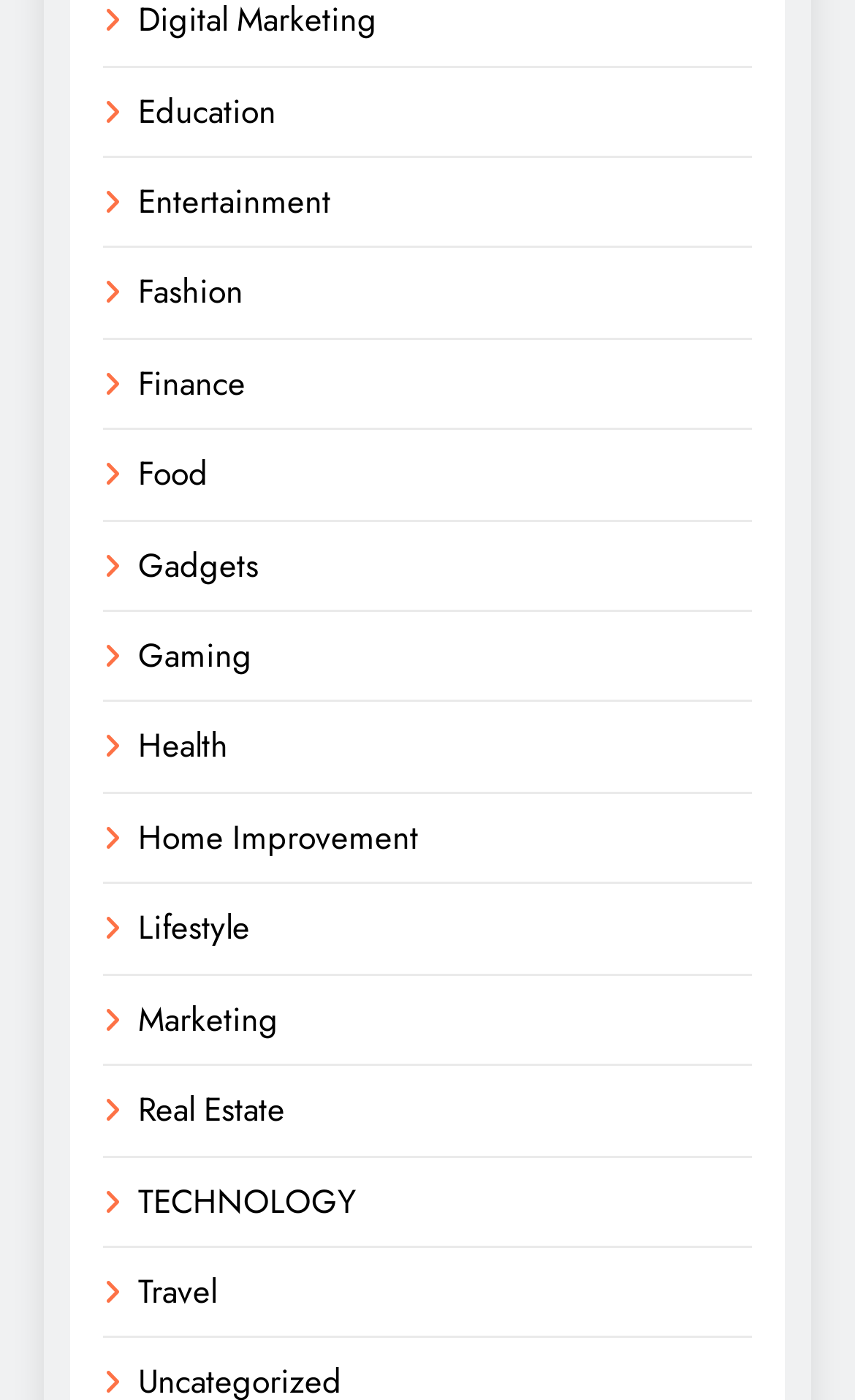Determine the bounding box coordinates of the clickable element to achieve the following action: 'Click on Education'. Provide the coordinates as four float values between 0 and 1, formatted as [left, top, right, bottom].

[0.162, 0.062, 0.323, 0.096]